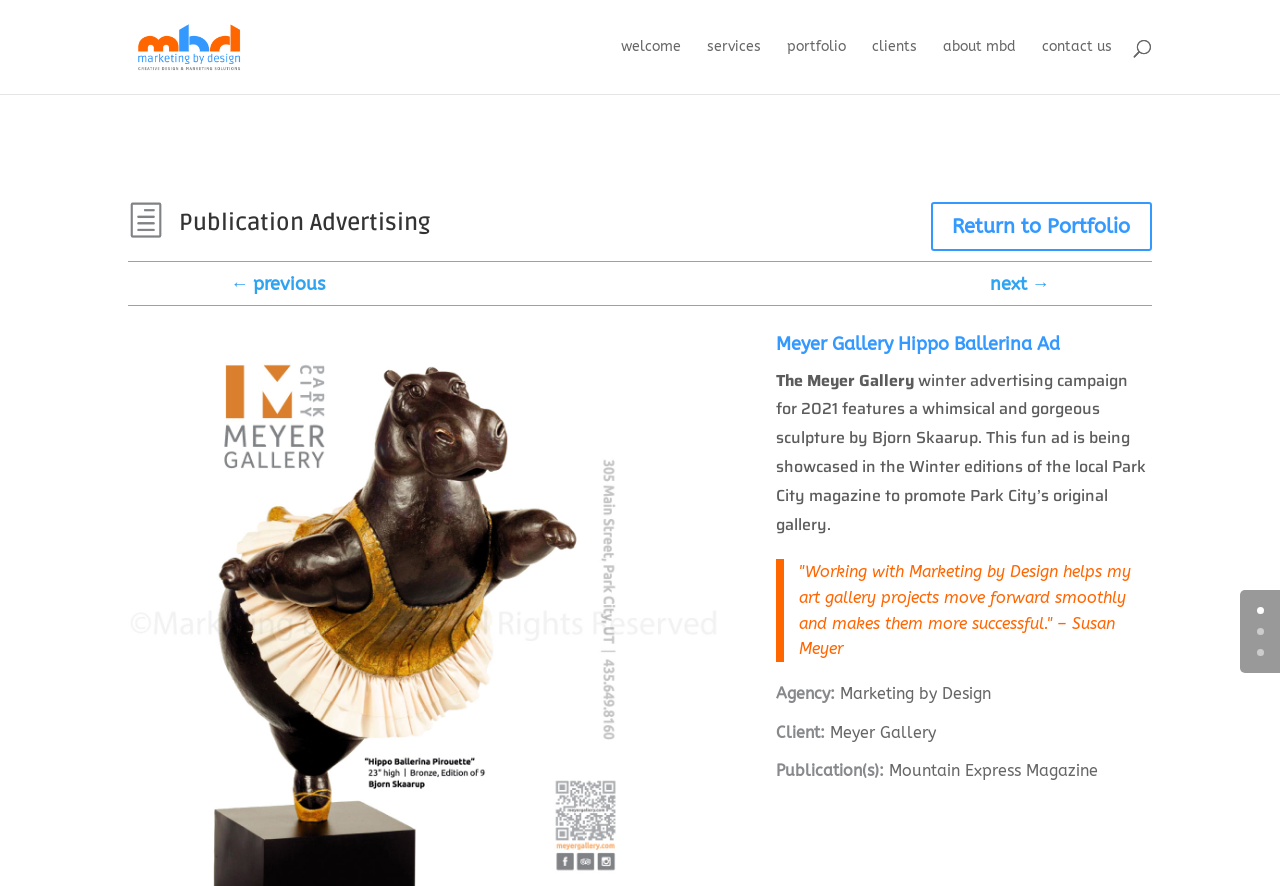Reply to the question below using a single word or brief phrase:
What is the name of the magazine?

Mountain Express Magazine